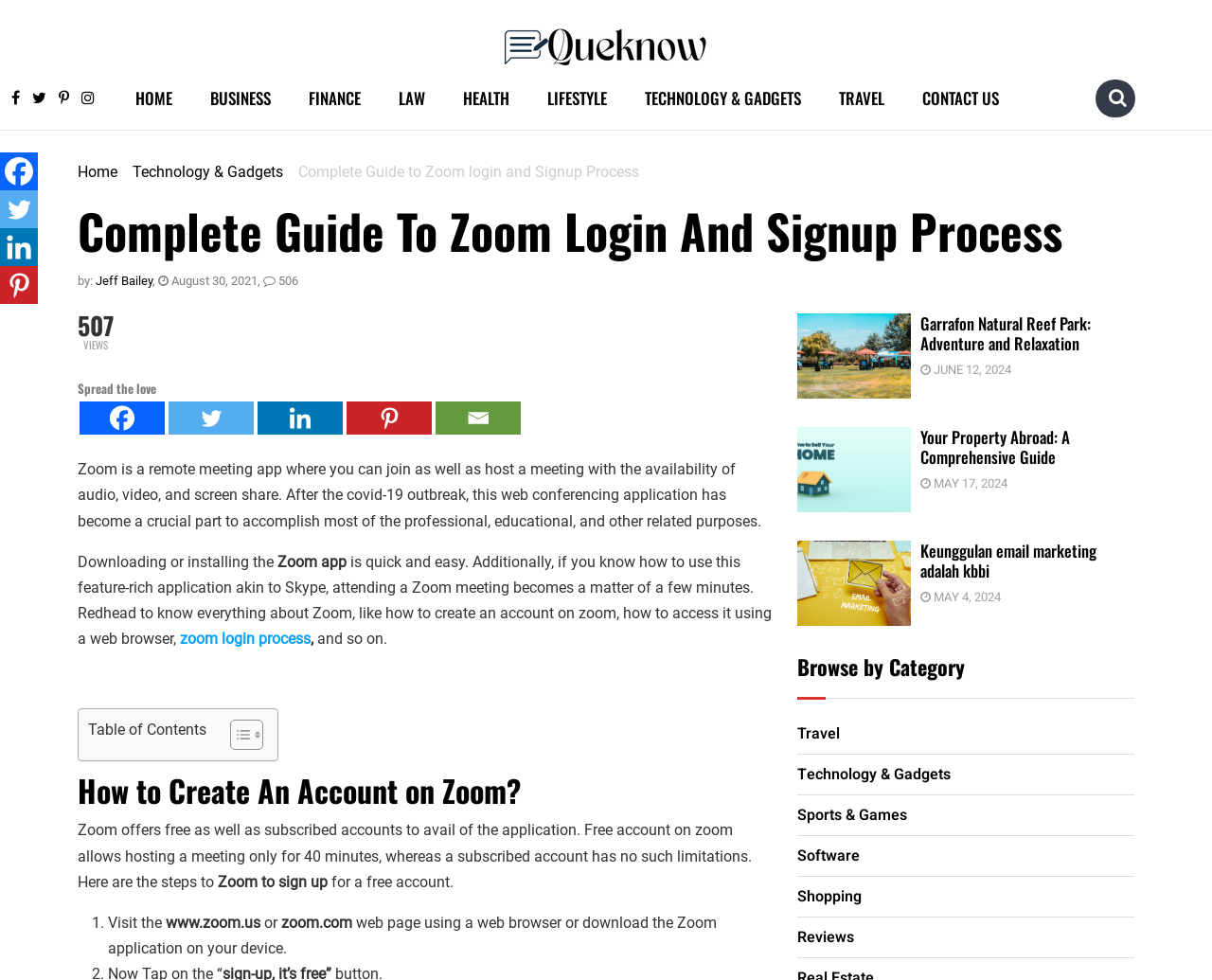Based on the element description: "Law", identify the UI element and provide its bounding box coordinates. Use four float numbers between 0 and 1, [left, top, right, bottom].

[0.313, 0.075, 0.366, 0.125]